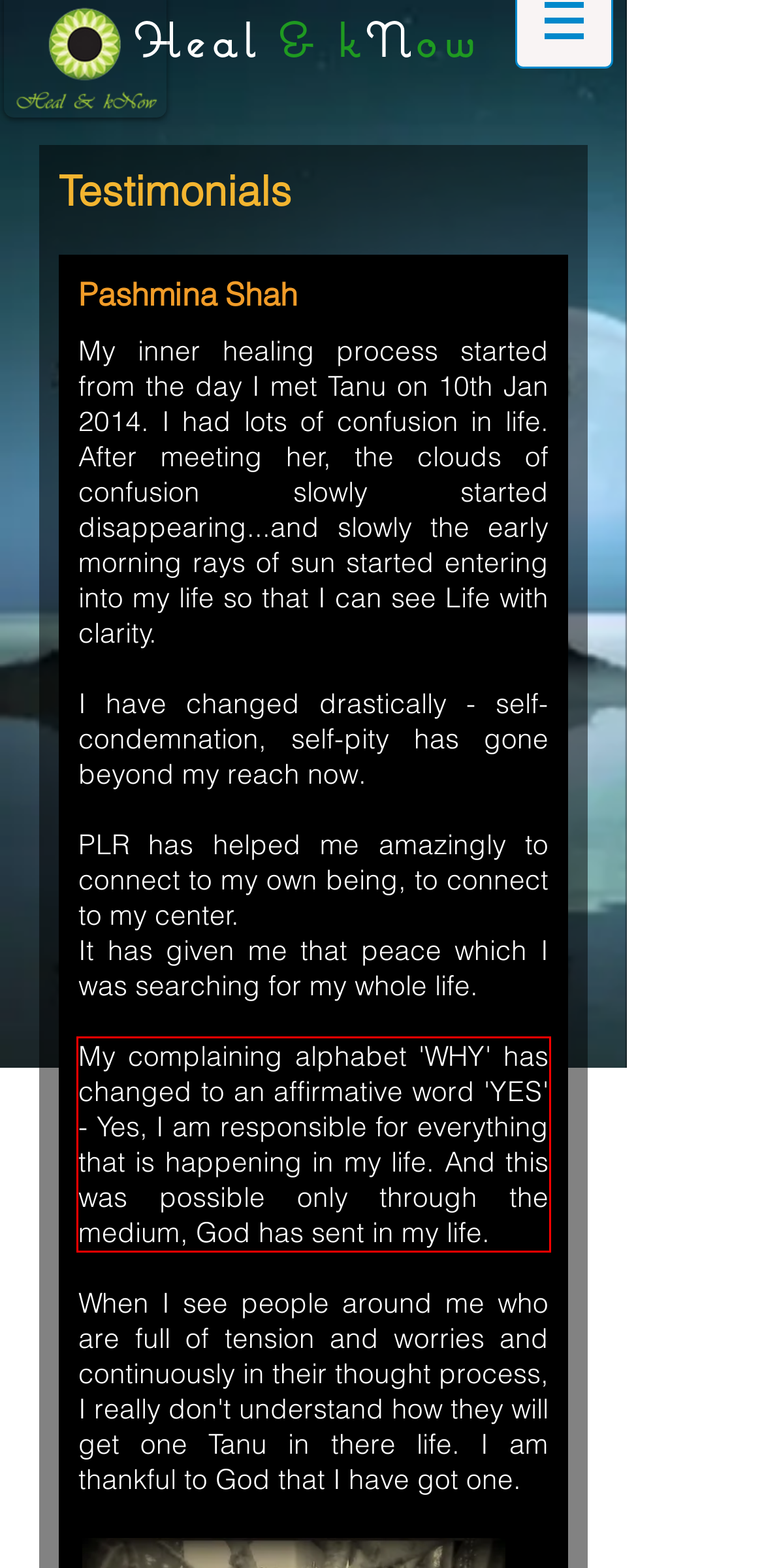Using the provided webpage screenshot, recognize the text content in the area marked by the red bounding box.

My complaining alphabet 'WHY' has changed to an affirmative word 'YES' - Yes, I am responsible for everything that is happening in my life. And this was possible only through the medium, God has sent in my life.